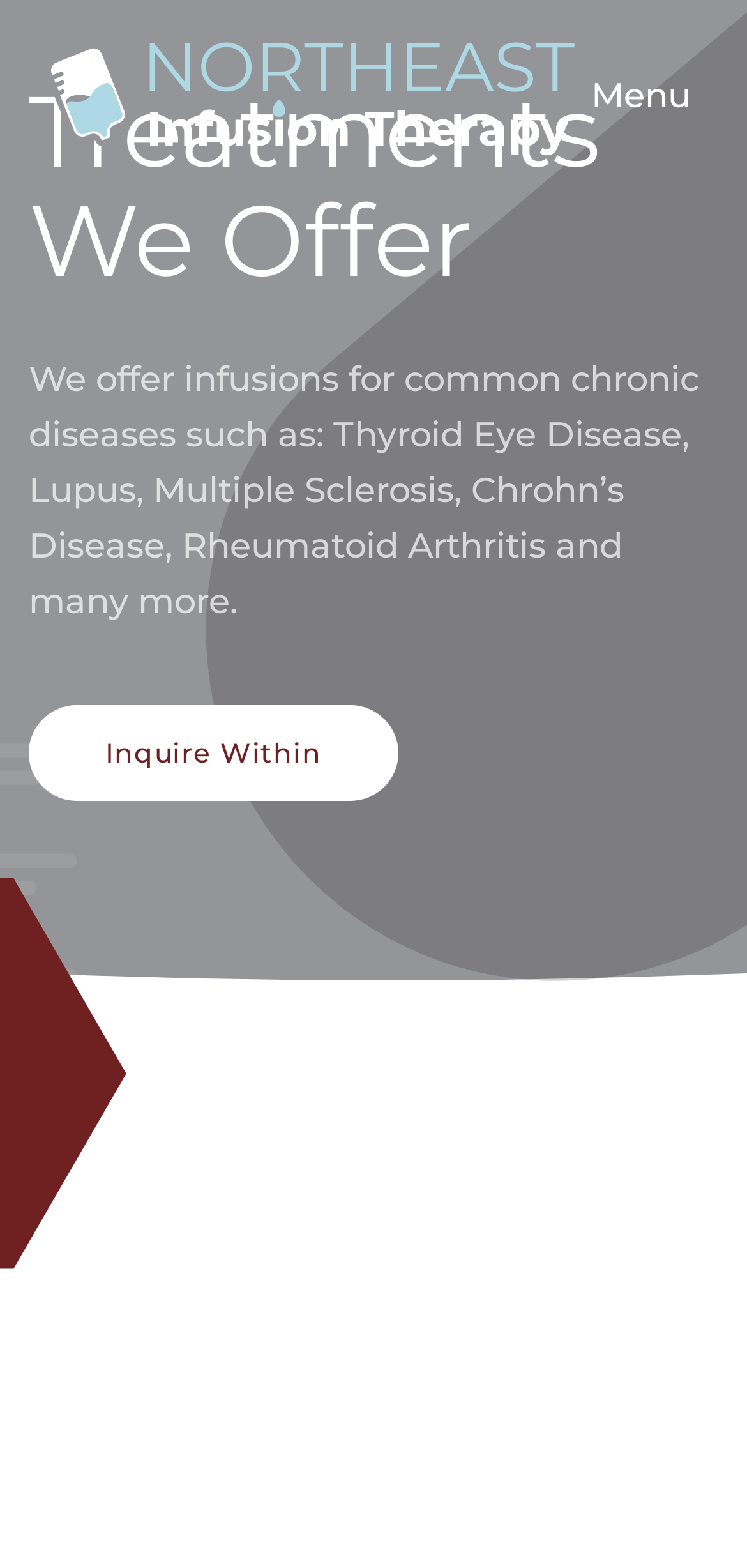From the webpage screenshot, predict the bounding box coordinates (top-left x, top-left y, bottom-right x, bottom-right y) for the UI element described here: aria-label="Back to home"

[0.038, 0.0, 0.791, 0.122]